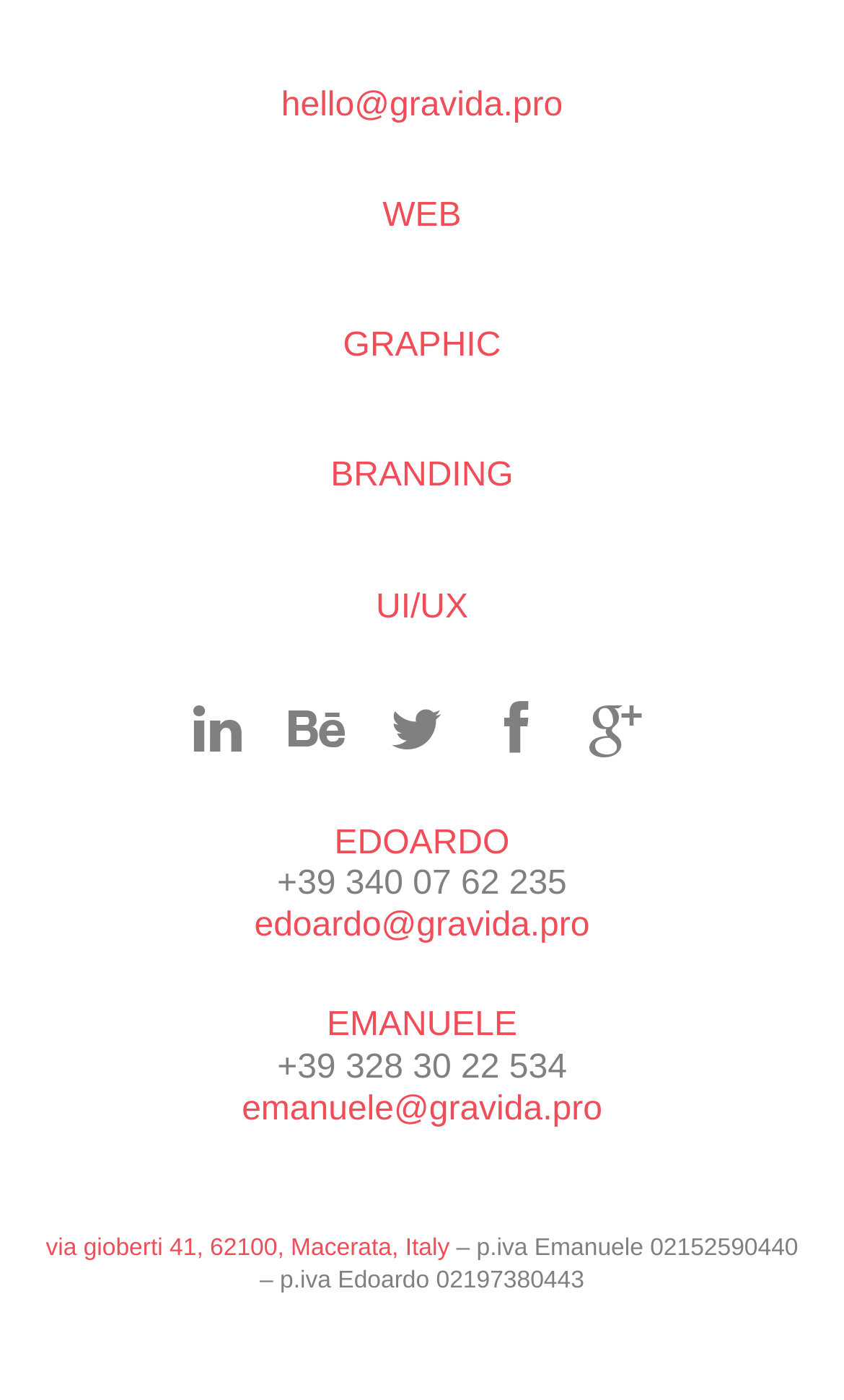What is the VAT number of Emanuele?
Could you answer the question with a detailed and thorough explanation?

I found the VAT number of Emanuele by looking at the StaticText element that contains the VAT number, which is '02152590440'.